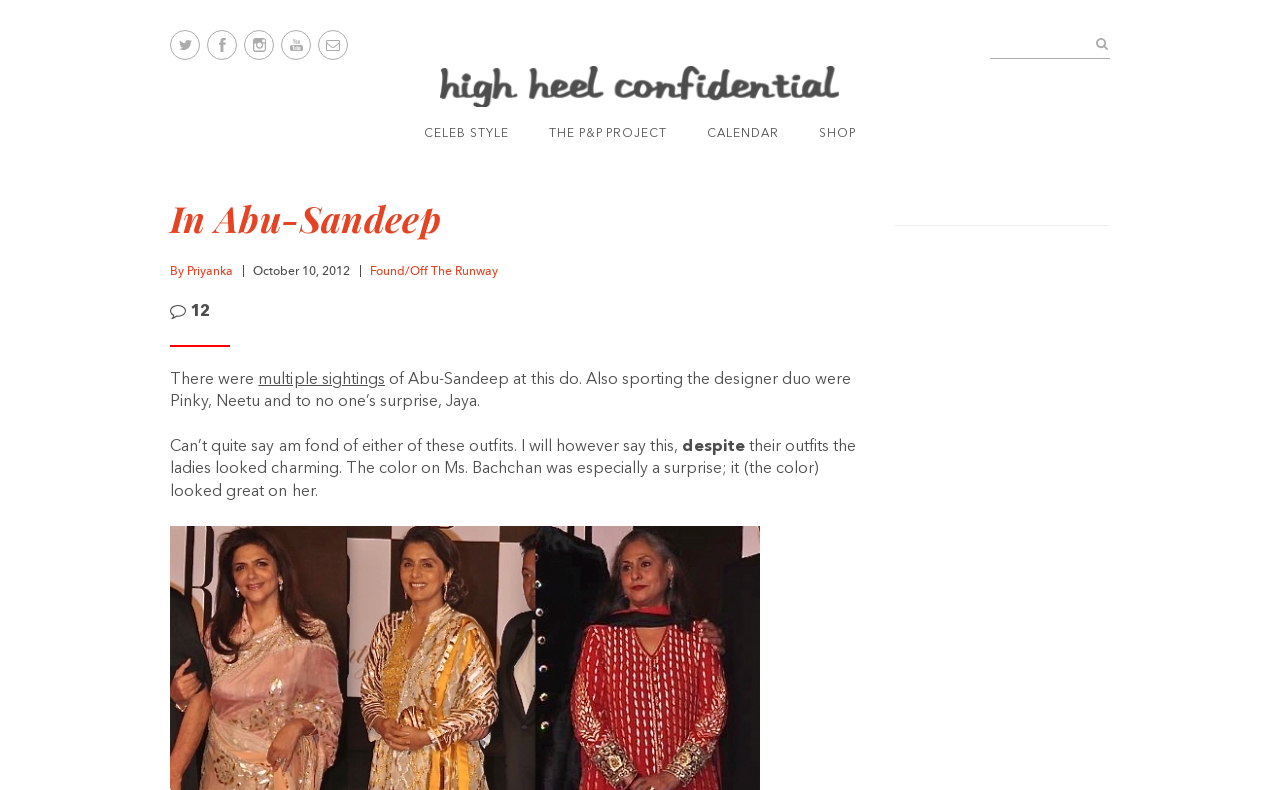Find the bounding box coordinates of the area that needs to be clicked in order to achieve the following instruction: "View CELEB STYLE page". The coordinates should be specified as four float numbers between 0 and 1, i.e., [left, top, right, bottom].

[0.331, 0.159, 0.398, 0.181]